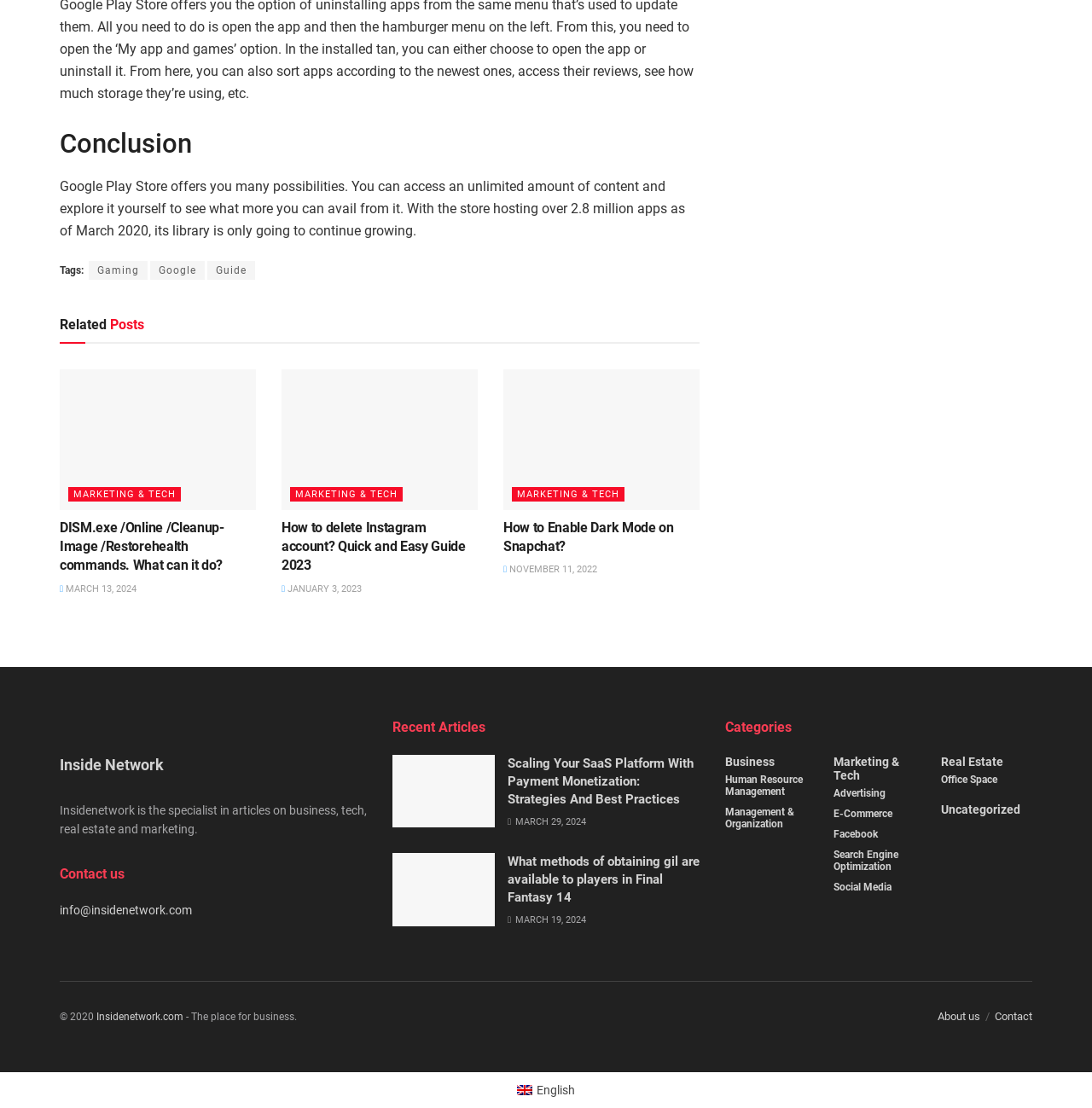Using the information in the image, give a detailed answer to the following question: How many main categories are listed on the webpage?

I counted the number of main categories listed on the webpage, which are 'Business', 'Marketing & Tech', 'Real Estate', and 'Uncategorized'.